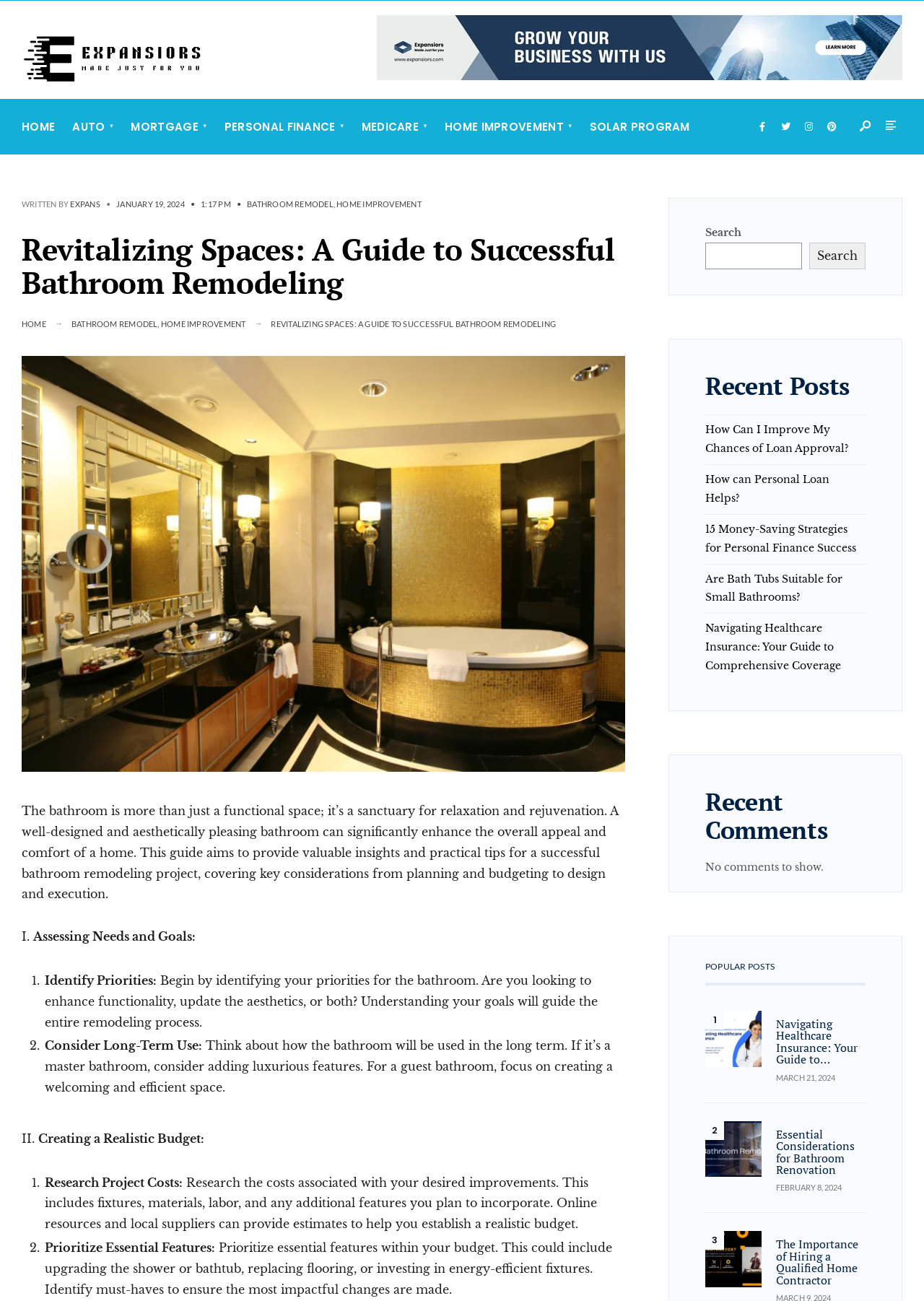Please specify the bounding box coordinates for the clickable region that will help you carry out the instruction: "Read 'Revitalizing Spaces: A Guide to Successful Bathroom Remodeling'".

[0.023, 0.17, 0.677, 0.244]